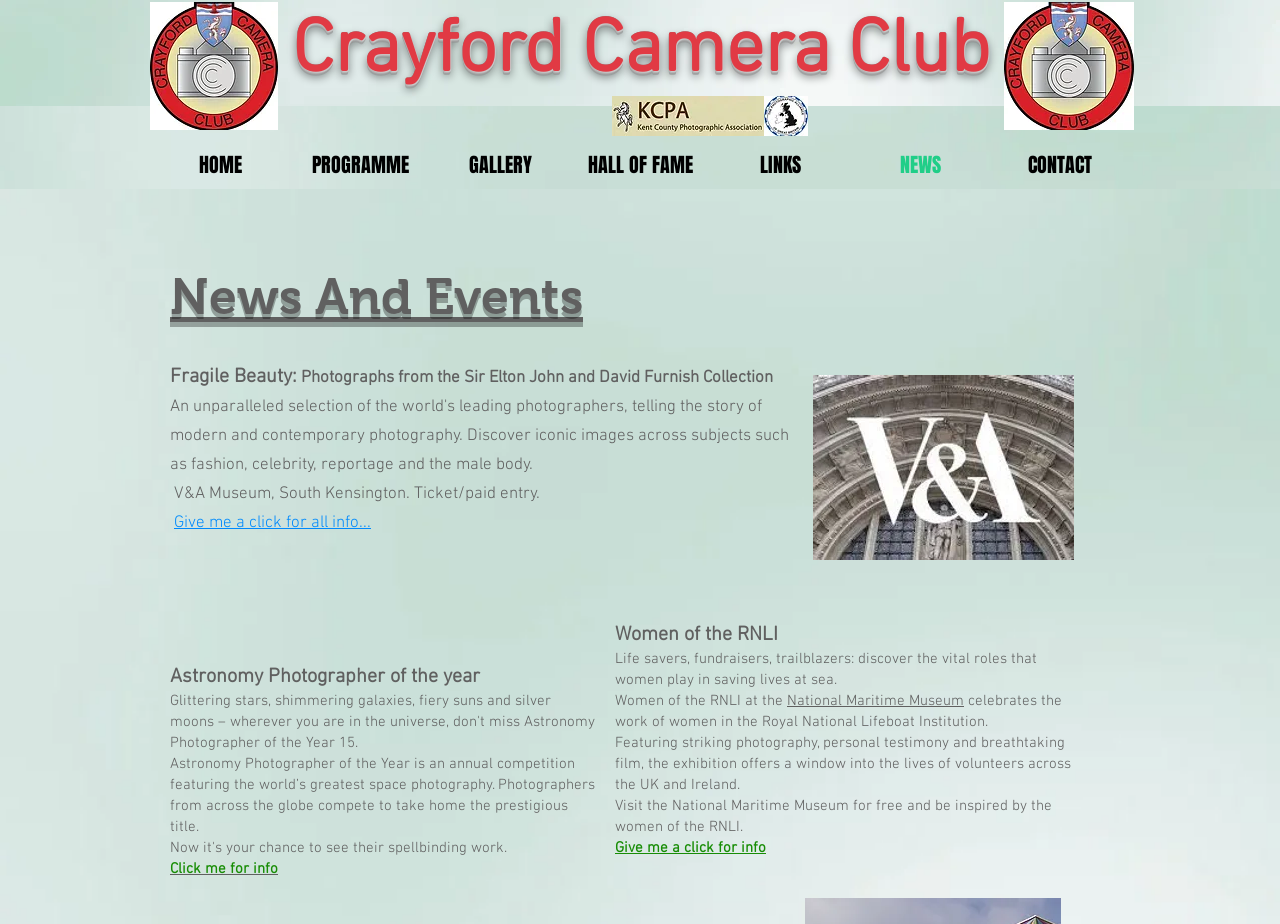Can you give a detailed response to the following question using the information from the image? What is the name of the museum mentioned in the second news item?

The name of the museum can be found in the static text element with the text 'V&A Museum, South Kensington. Ticket/paid entry.' which is located below the static text element with the text 'Photographs from the Sir Elton John and David Furnish Collection'.